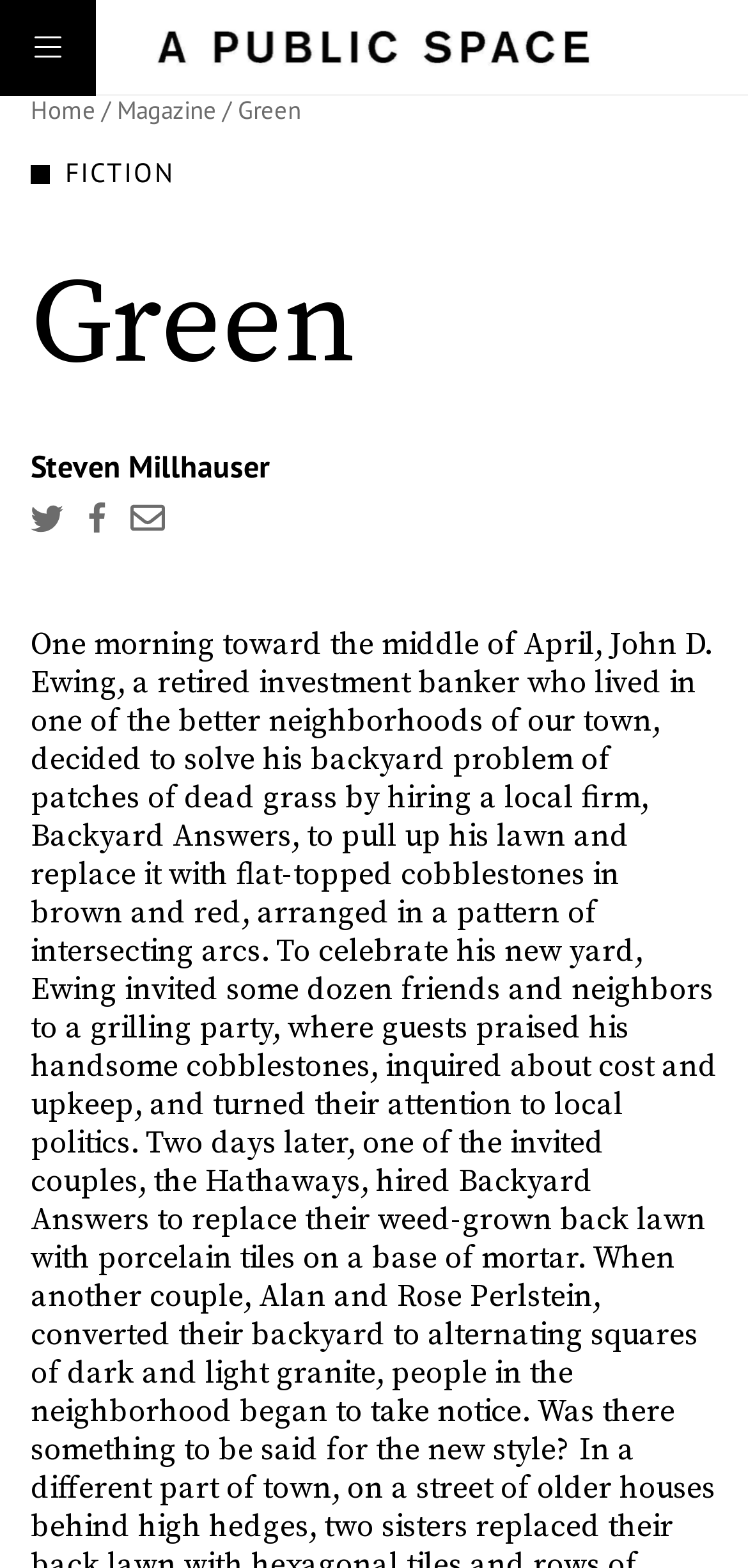Bounding box coordinates should be in the format (top-left x, top-left y, bottom-right x, bottom-right y) and all values should be floating point numbers between 0 and 1. Determine the bounding box coordinate for the UI element described as: Magazine

[0.156, 0.06, 0.29, 0.081]